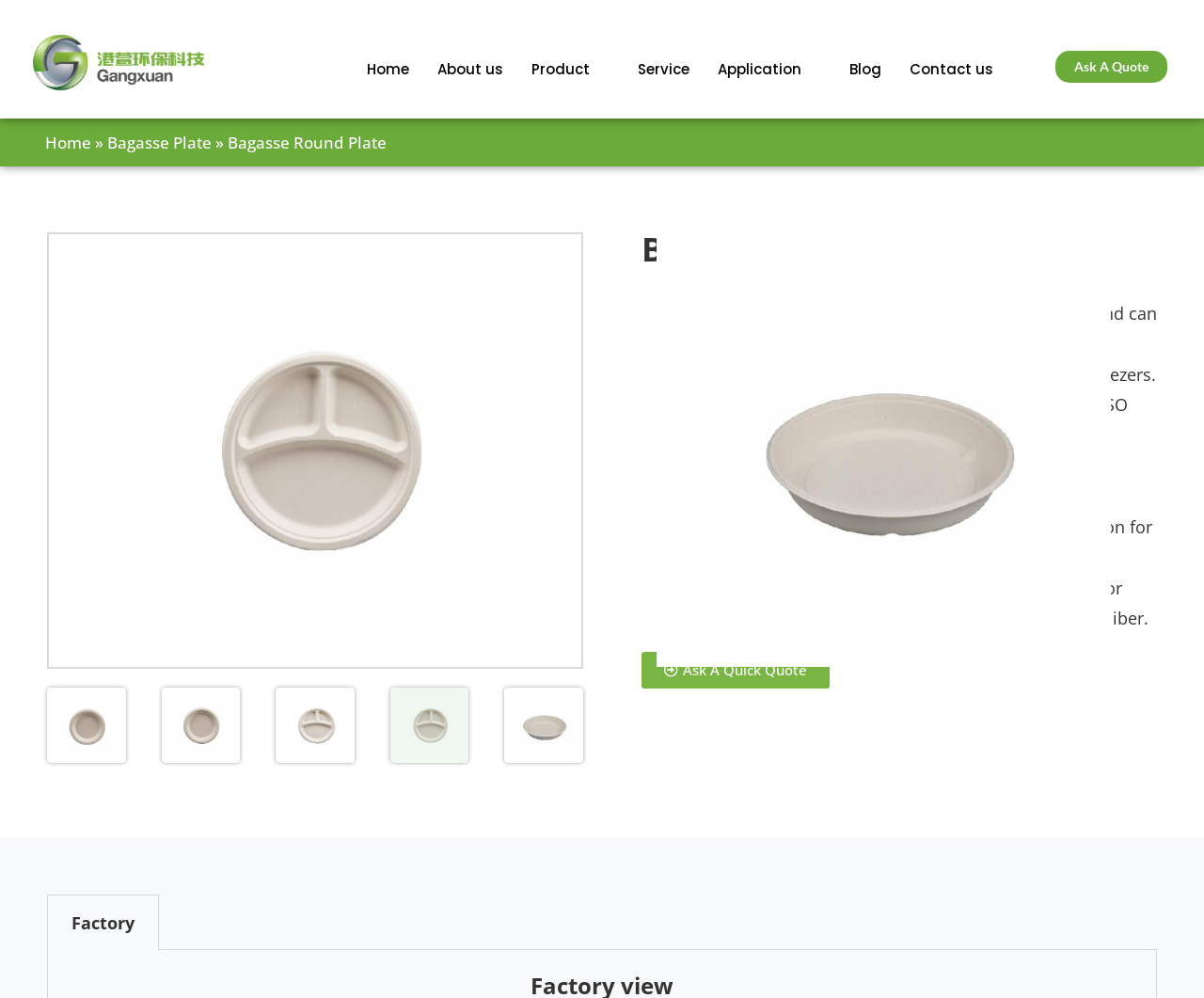How many sizes of bagasse round plates are available? Observe the screenshot and provide a one-word or short phrase answer.

Multiple